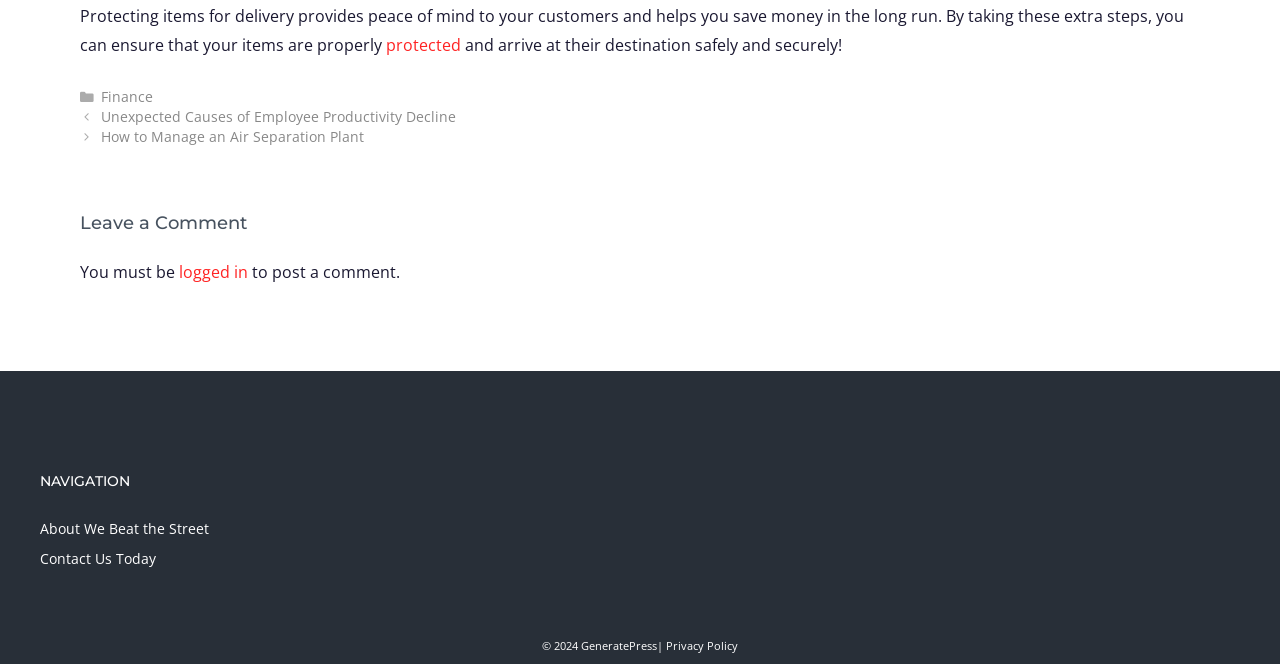Identify the bounding box for the described UI element: "Contact Us Today".

[0.031, 0.827, 0.122, 0.855]